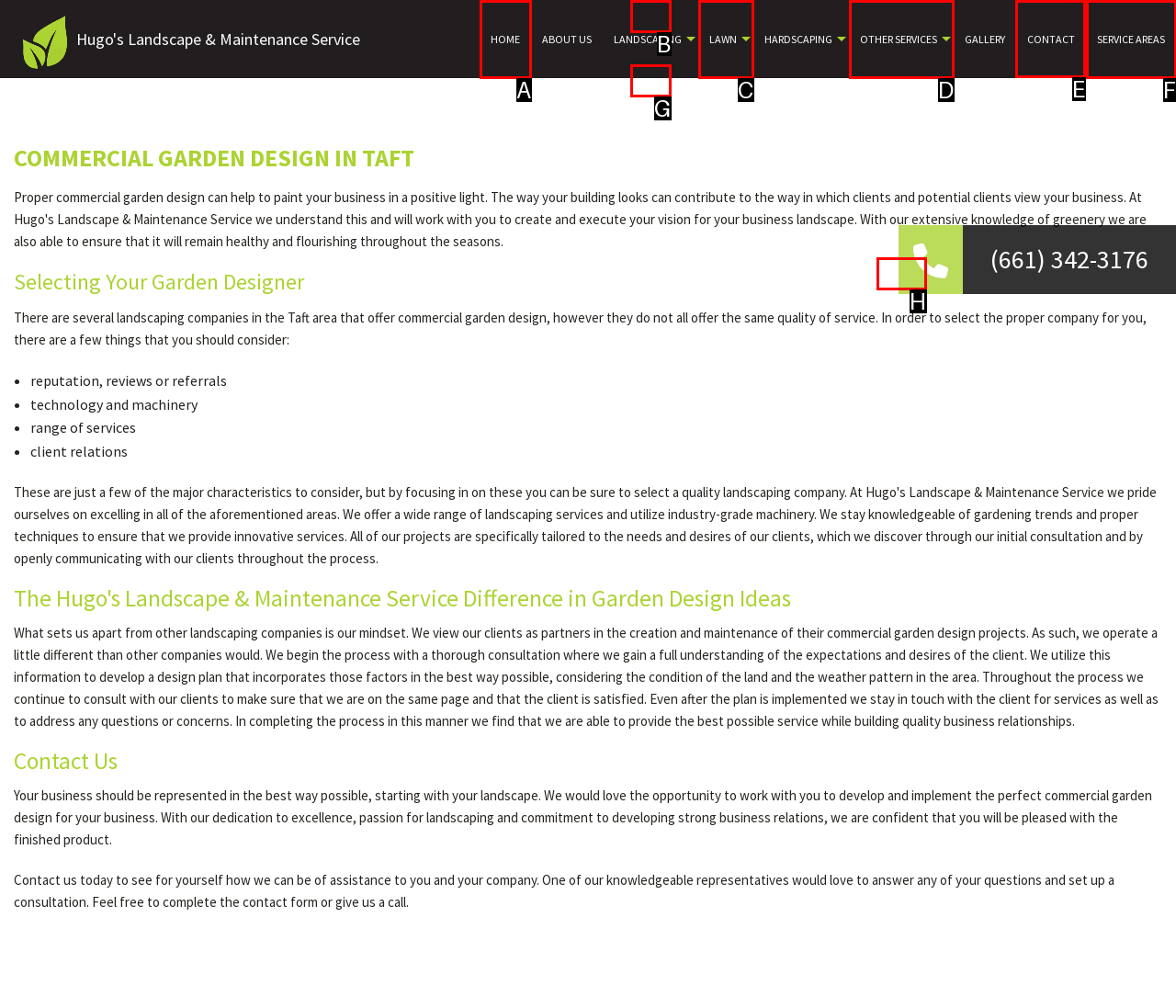Indicate which HTML element you need to click to complete the task: Contact us through the link. Provide the letter of the selected option directly.

E